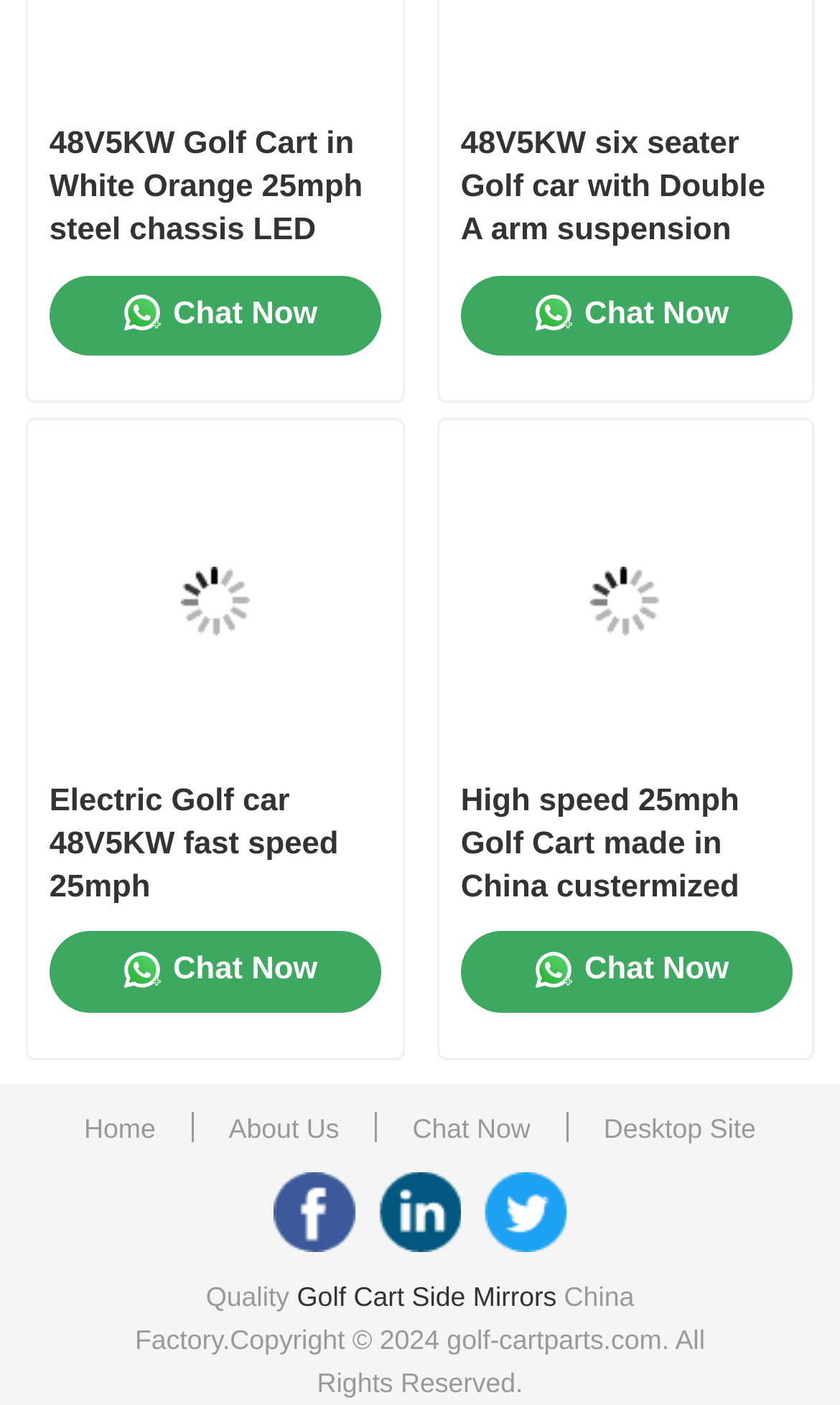Carefully observe the image and respond to the question with a detailed answer:
What is the function of the 'Chat Now' links?

The 'Chat Now' links are likely used to initiate a chat with sales representatives to inquire about the golf cart models displayed on the webpage. This is inferred from the context of the links being placed next to each golf cart model.